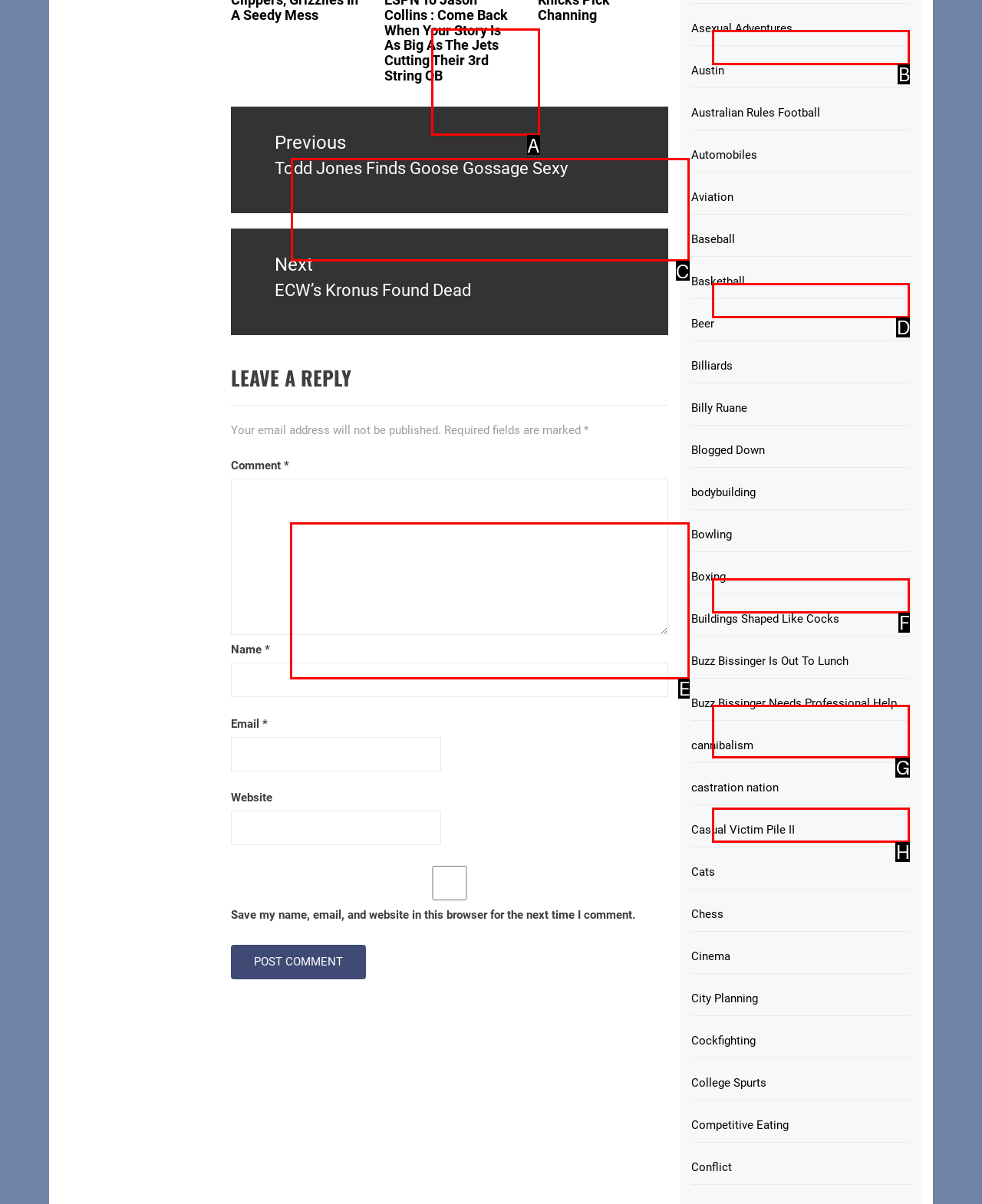Please indicate which HTML element should be clicked to fulfill the following task: View the 'Pilgrim Ways' page. Provide the letter of the selected option.

None